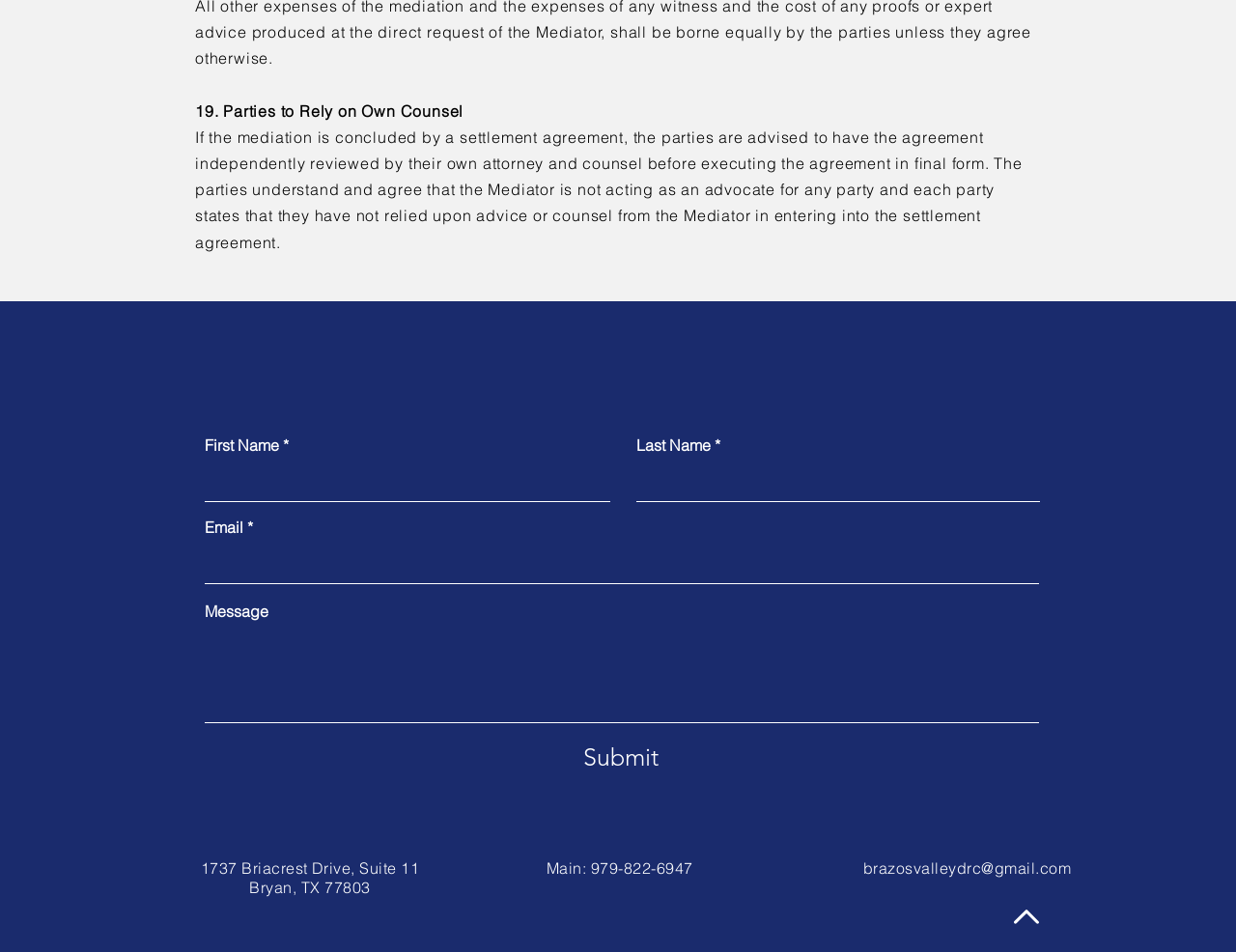Using the image as a reference, answer the following question in as much detail as possible:
What is the contact information provided?

The webpage provides the contact information, including the address '1737 Briacrest Drive, Suite 11, Bryan, TX 77803', phone number '979-822-6947', and email 'brazosvalleydrc@gmail.com'.